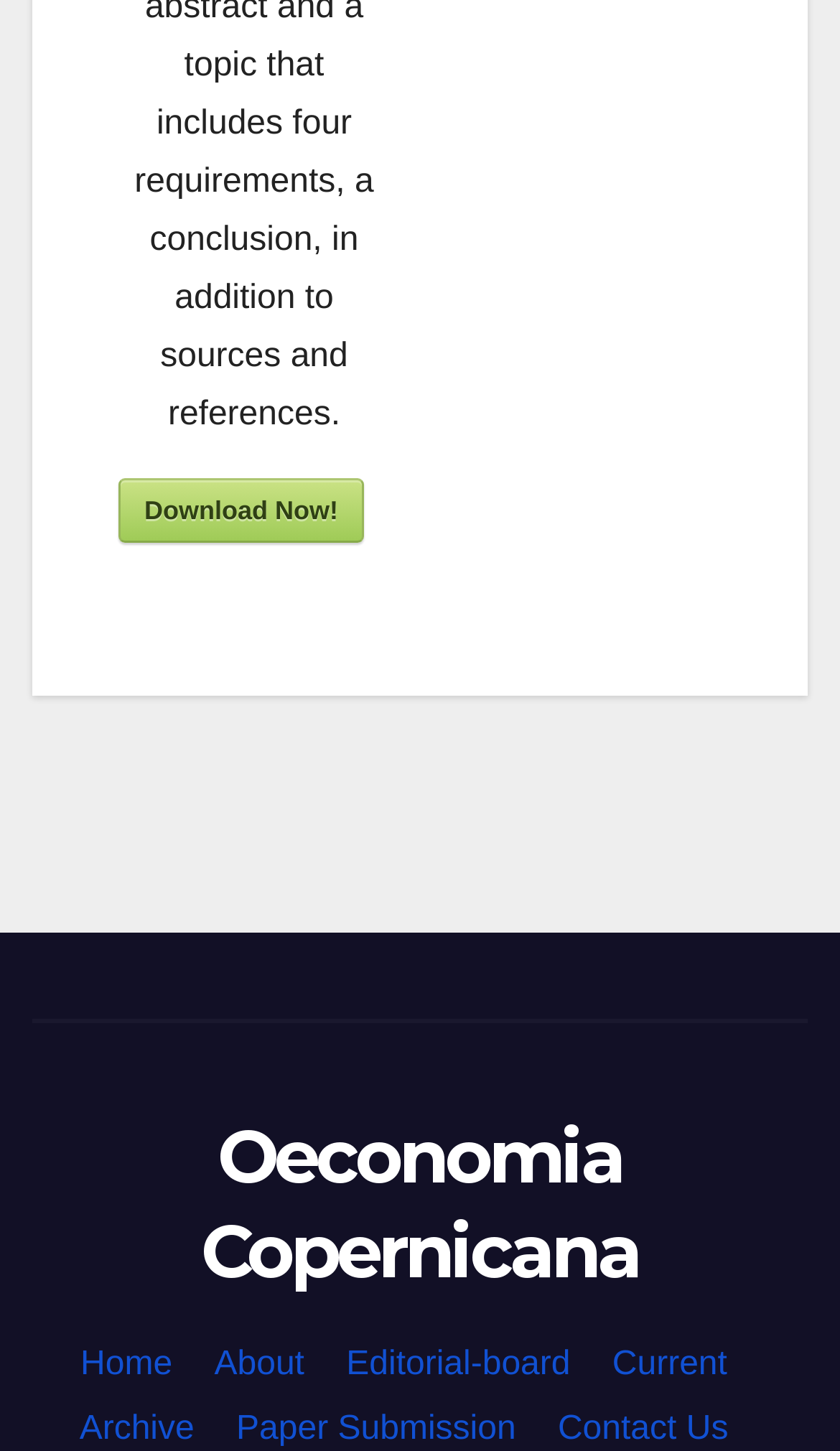Locate the bounding box coordinates of the element's region that should be clicked to carry out the following instruction: "go to Oeconomia Copernicana page". The coordinates need to be four float numbers between 0 and 1, i.e., [left, top, right, bottom].

[0.239, 0.766, 0.761, 0.894]